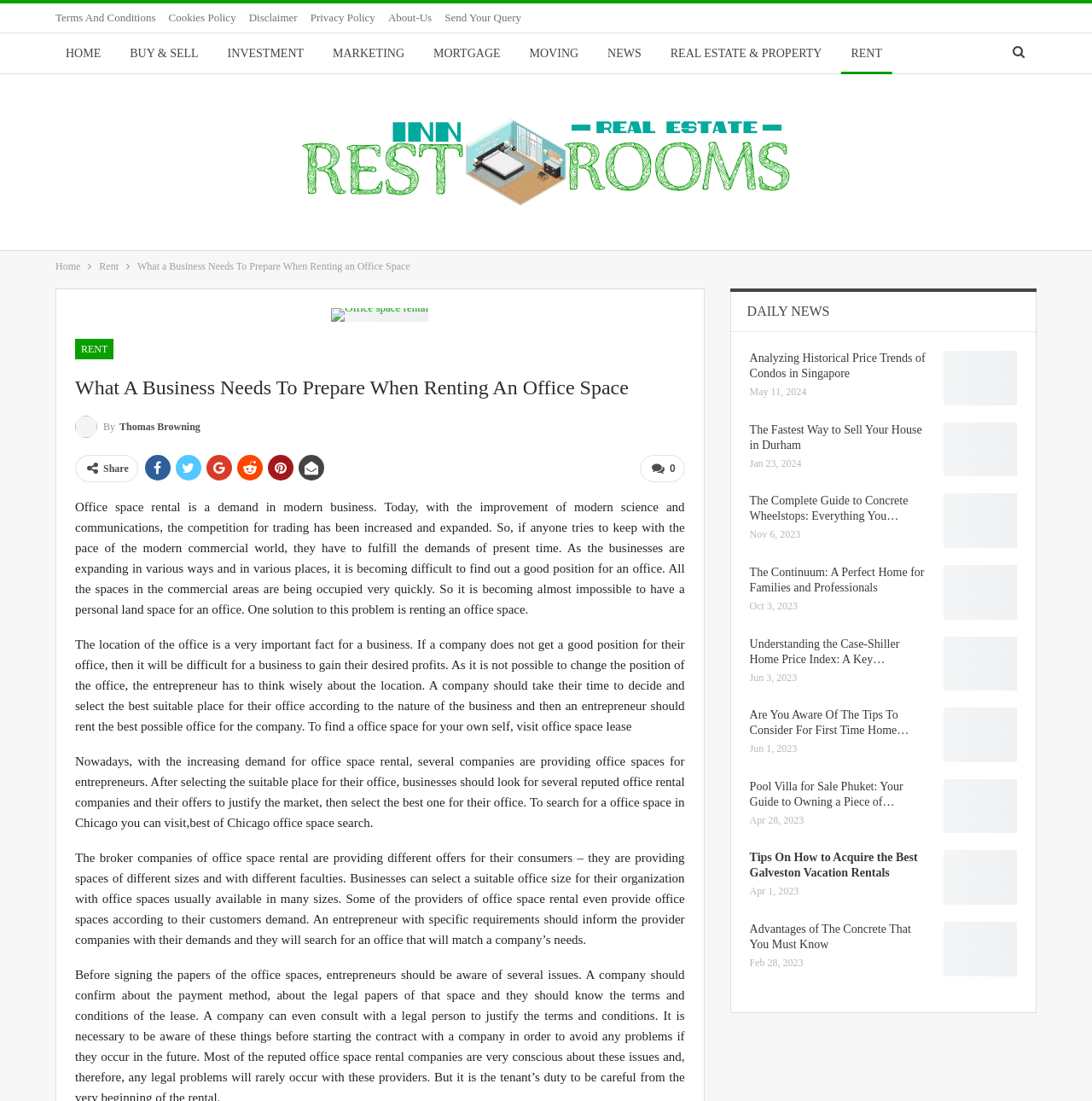Locate the bounding box coordinates of the area to click to fulfill this instruction: "Click on 'HOME'". The bounding box should be presented as four float numbers between 0 and 1, in the order [left, top, right, bottom].

[0.051, 0.03, 0.101, 0.067]